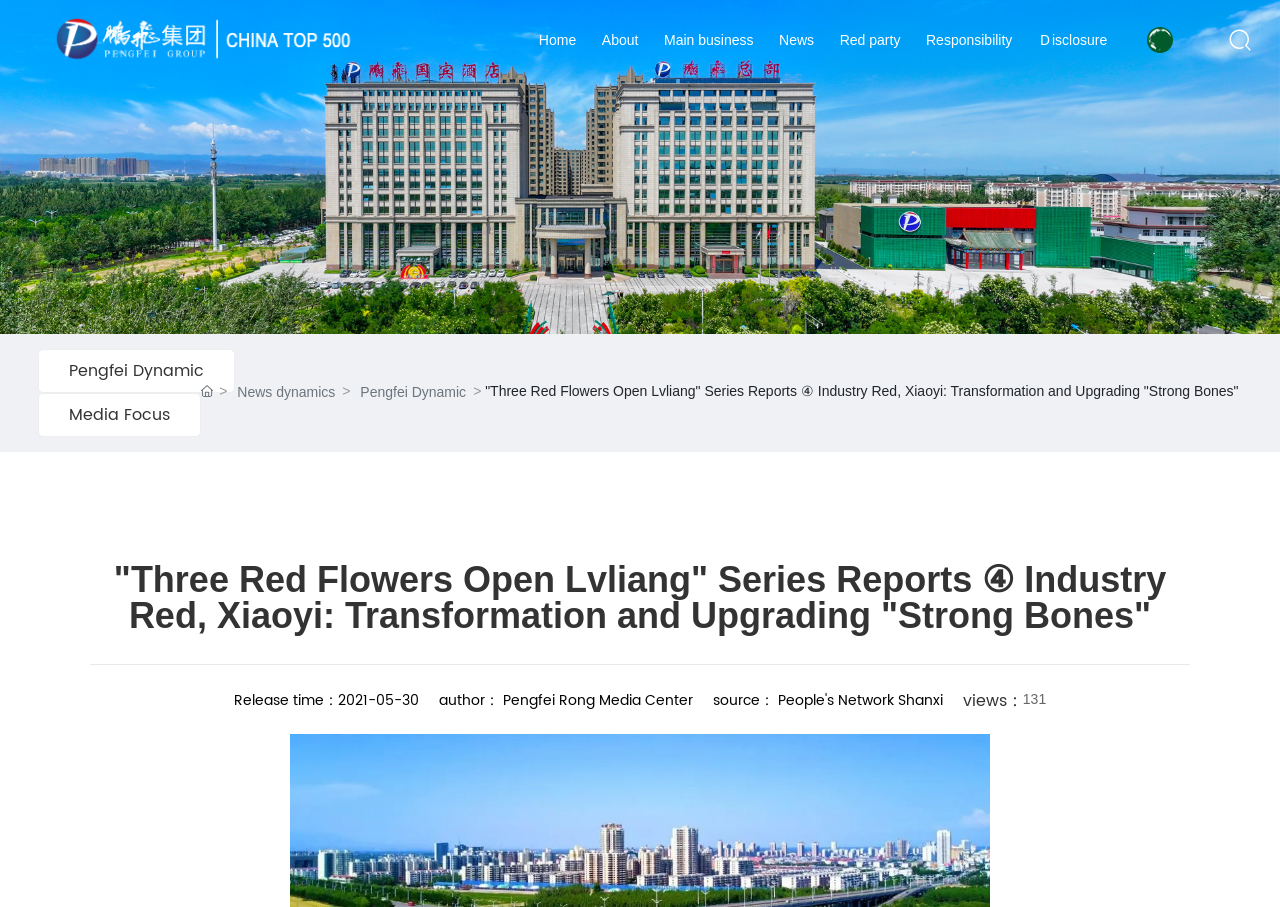Locate the bounding box coordinates of the element that needs to be clicked to carry out the instruction: "Click the 'News Center' link". The coordinates should be given as four float numbers ranging from 0 to 1, i.e., [left, top, right, bottom].

[0.0, 0.174, 1.0, 0.191]